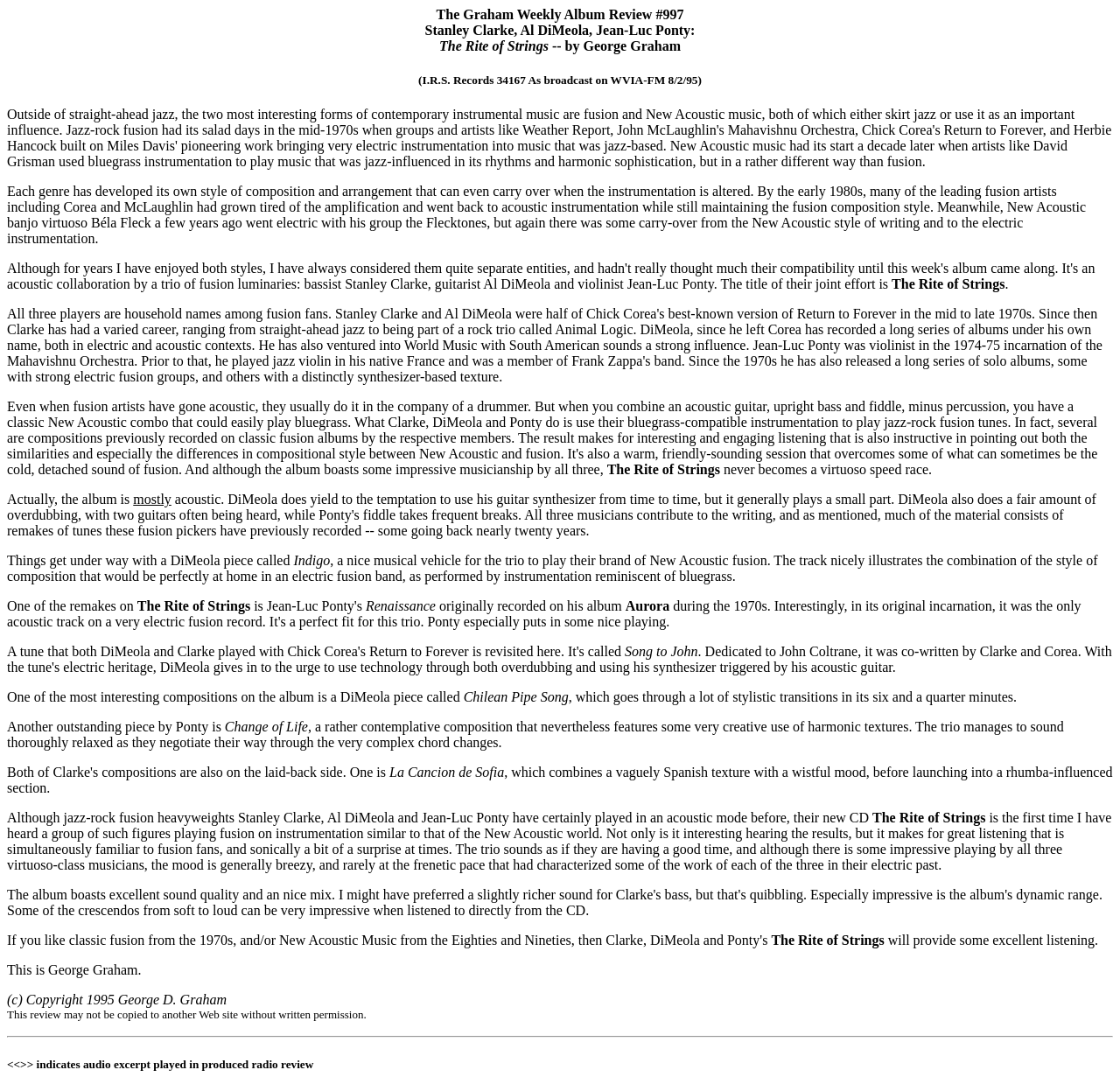What is the album title mentioned in the review?
Can you provide an in-depth and detailed response to the question?

The album title is mentioned multiple times in the review, specifically in the sentences 'The Rite of Strings' and 'The Rite of Strings, originally recorded on his album Aurora'.